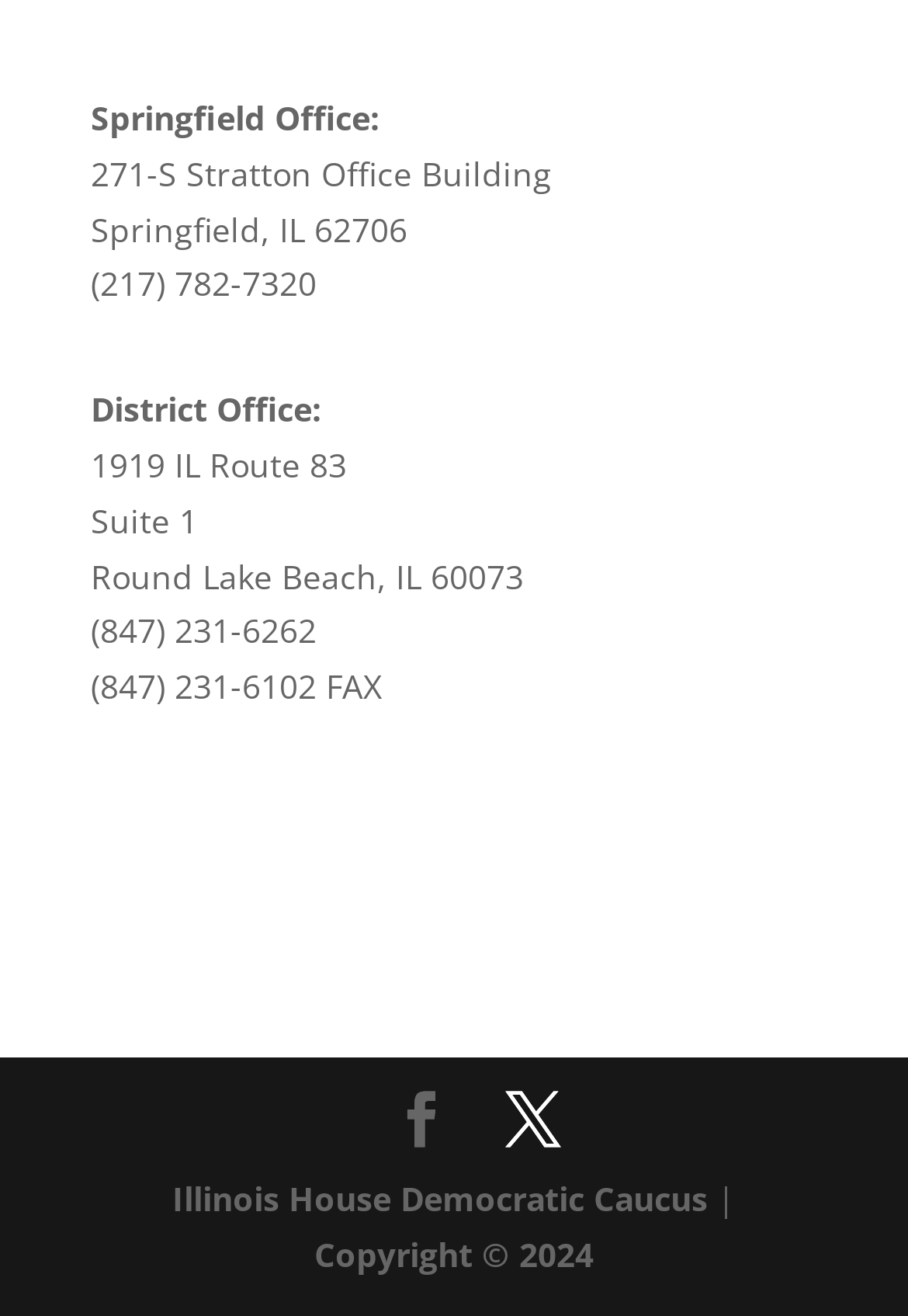Please provide a one-word or short phrase answer to the question:
How many links are there at the bottom of the page?

3